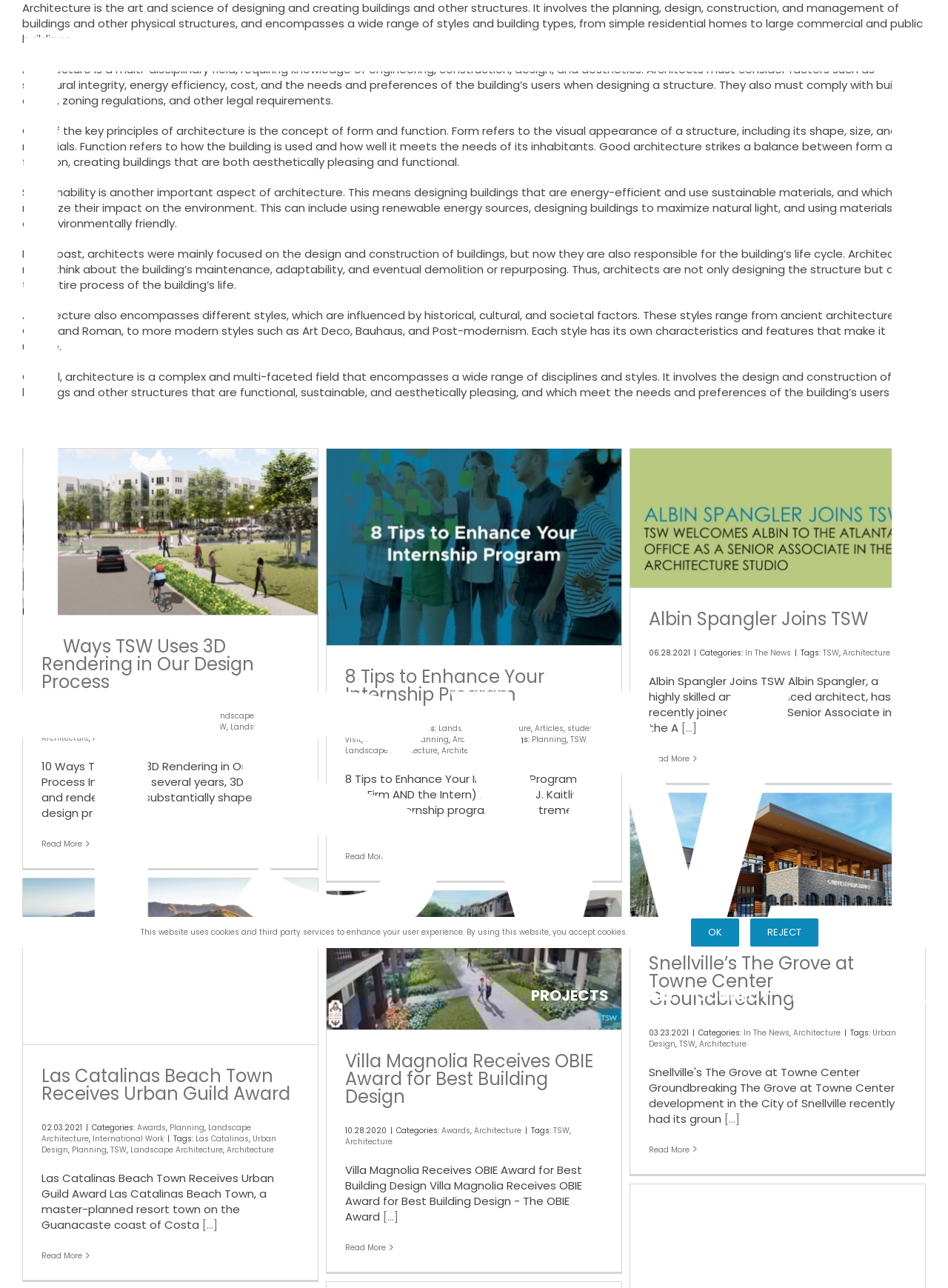Can you pinpoint the bounding box coordinates for the clickable element required for this instruction: "Click on the 'PROJECTS' link"? The coordinates should be four float numbers between 0 and 1, i.e., [left, top, right, bottom].

[0.56, 0.758, 0.642, 0.787]